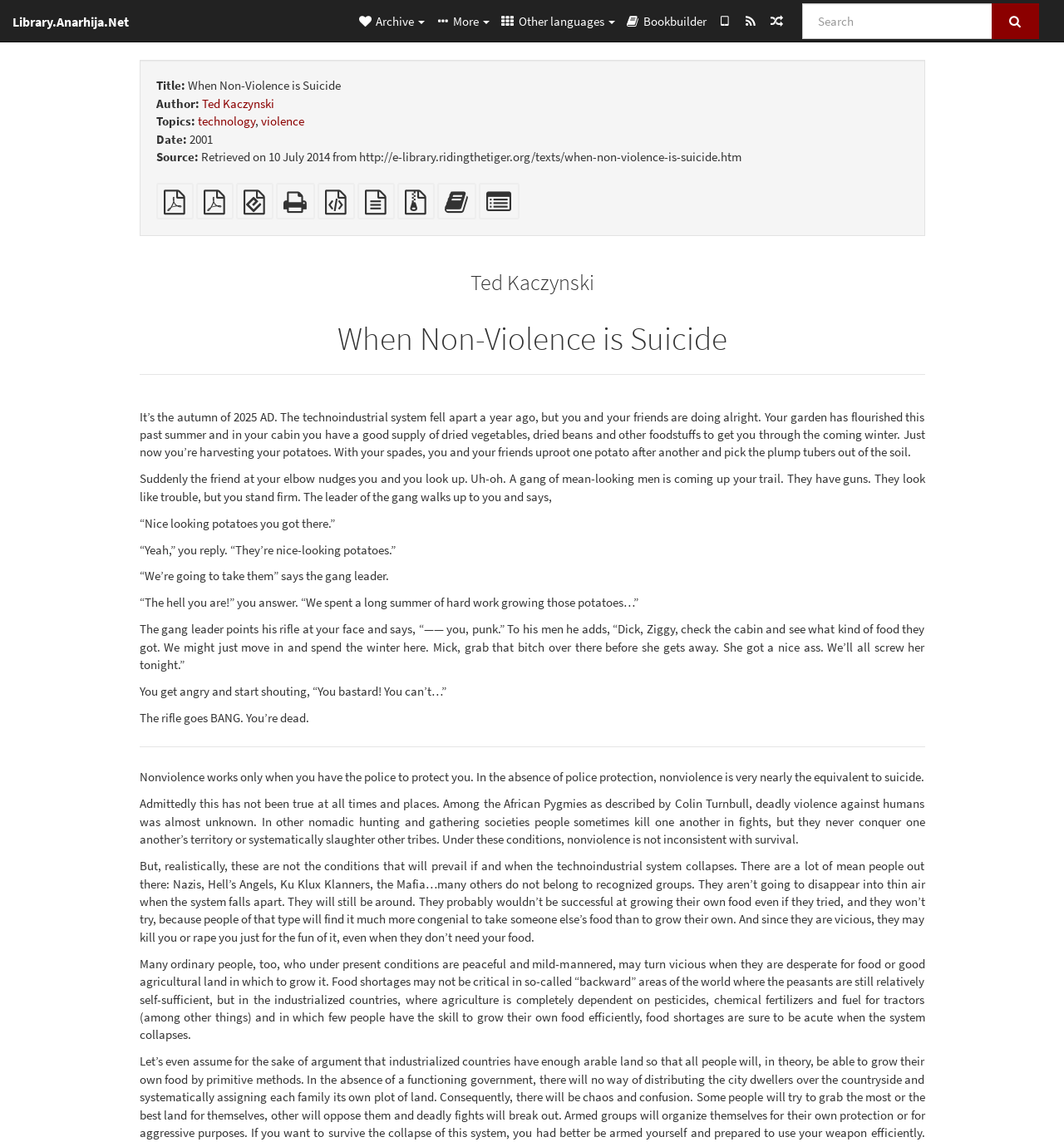Respond concisely with one word or phrase to the following query:
What is the topic of the text?

technology, violence